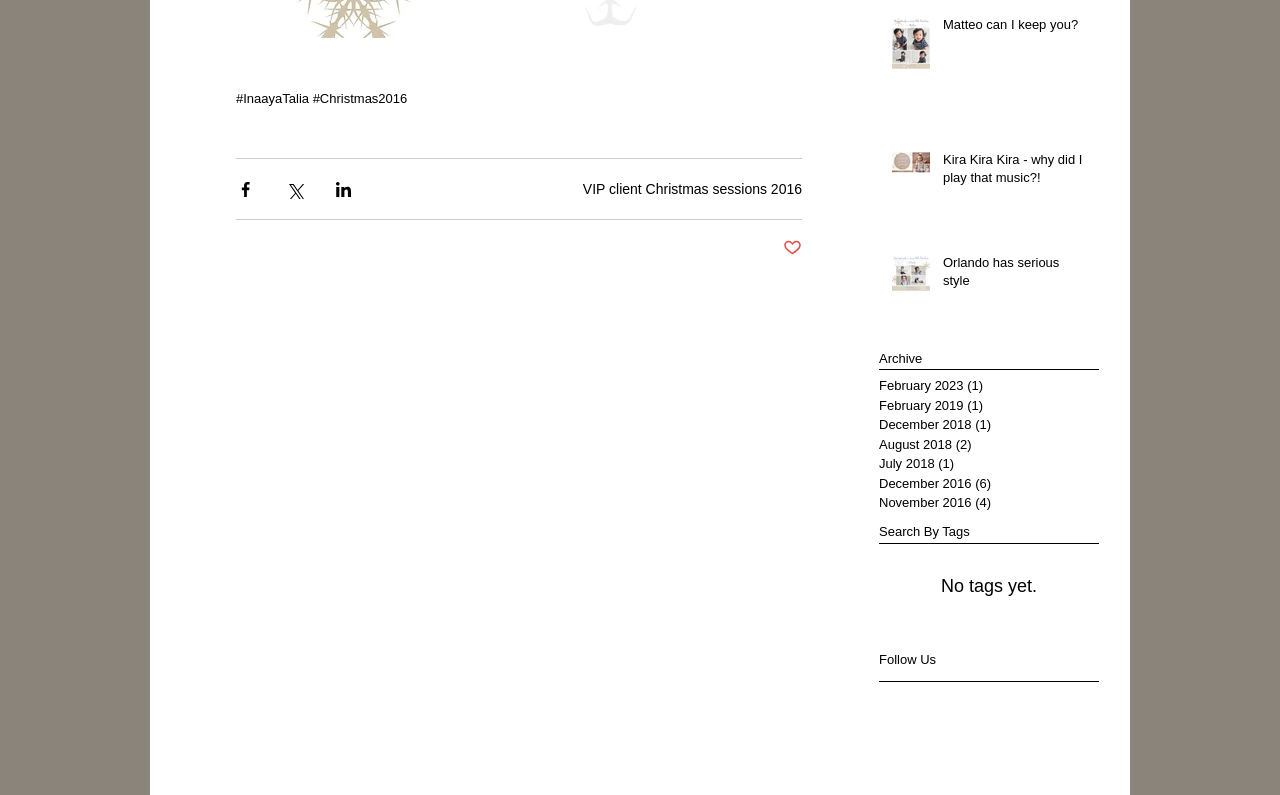Please identify the bounding box coordinates of the area that needs to be clicked to fulfill the following instruction: "View post 'VIP client Christmas sessions 2016'."

[0.455, 0.227, 0.627, 0.247]